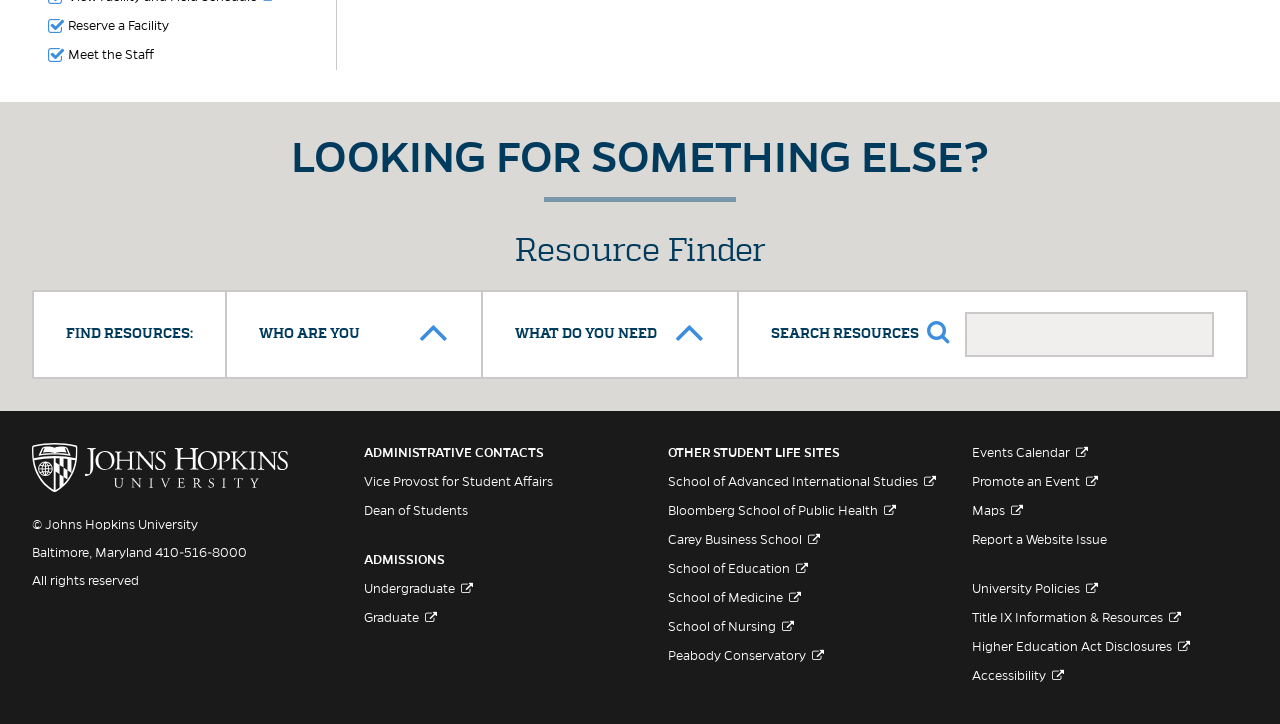Refer to the element description Meet the Staff and identify the corresponding bounding box in the screenshot. Format the coordinates as (top-left x, top-left y, bottom-right x, bottom-right y) with values in the range of 0 to 1.

[0.053, 0.062, 0.25, 0.091]